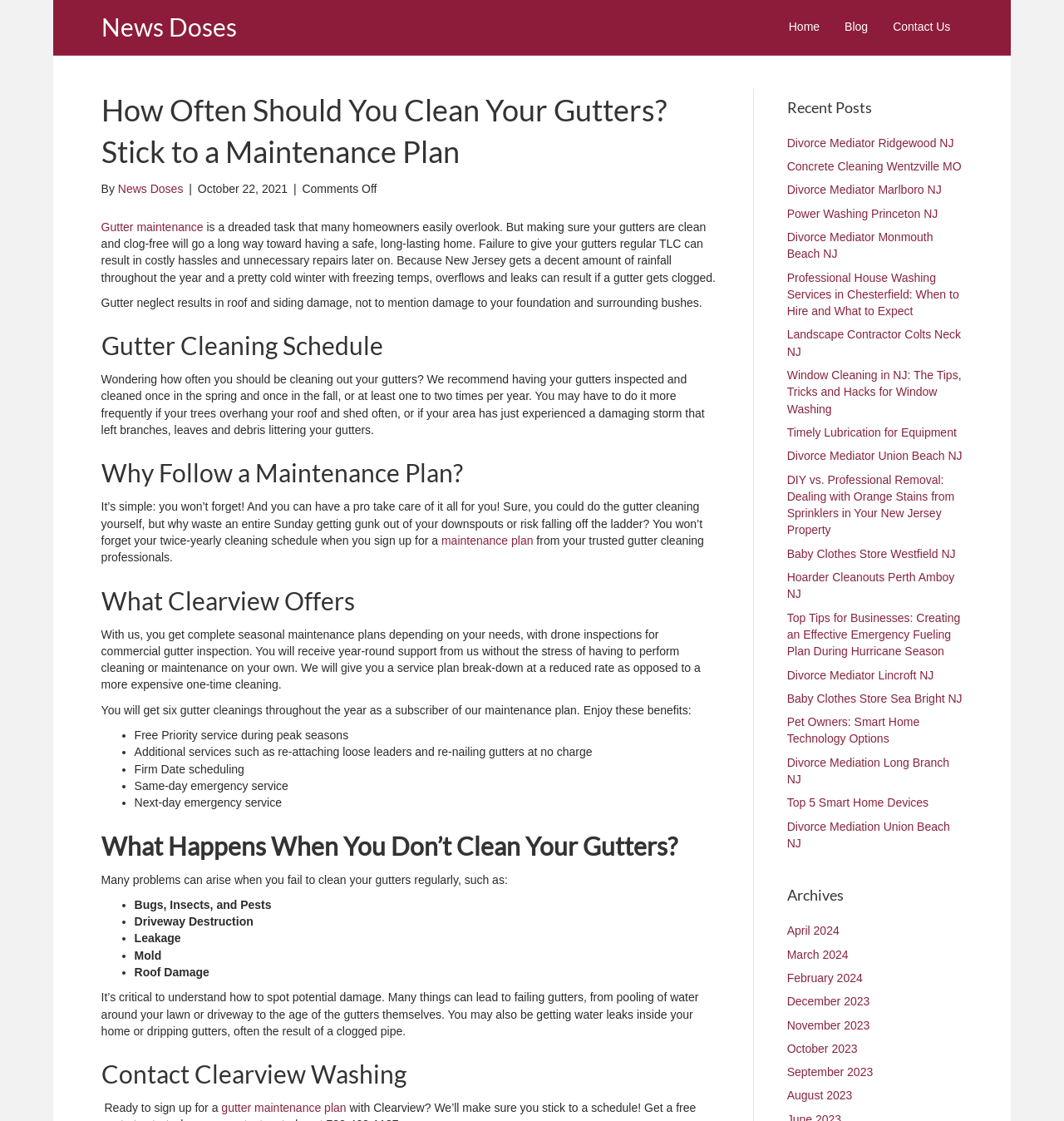Locate the bounding box coordinates of the clickable region necessary to complete the following instruction: "Contact Clearview Washing". Provide the coordinates in the format of four float numbers between 0 and 1, i.e., [left, top, right, bottom].

[0.095, 0.942, 0.676, 0.973]